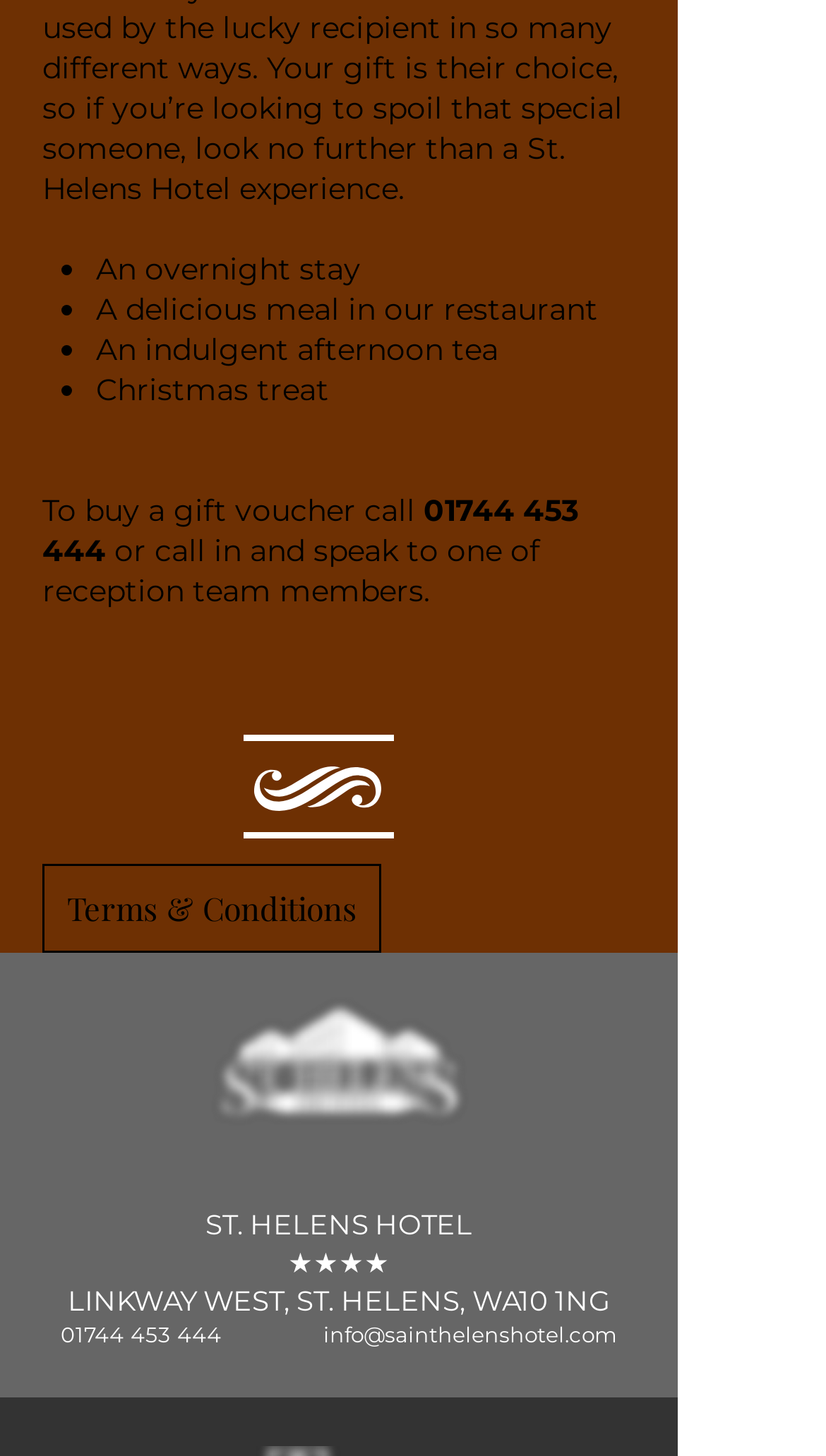Extract the bounding box coordinates for the described element: "info@sainthelenshotel.com". The coordinates should be represented as four float numbers between 0 and 1: [left, top, right, bottom].

[0.391, 0.907, 0.747, 0.926]